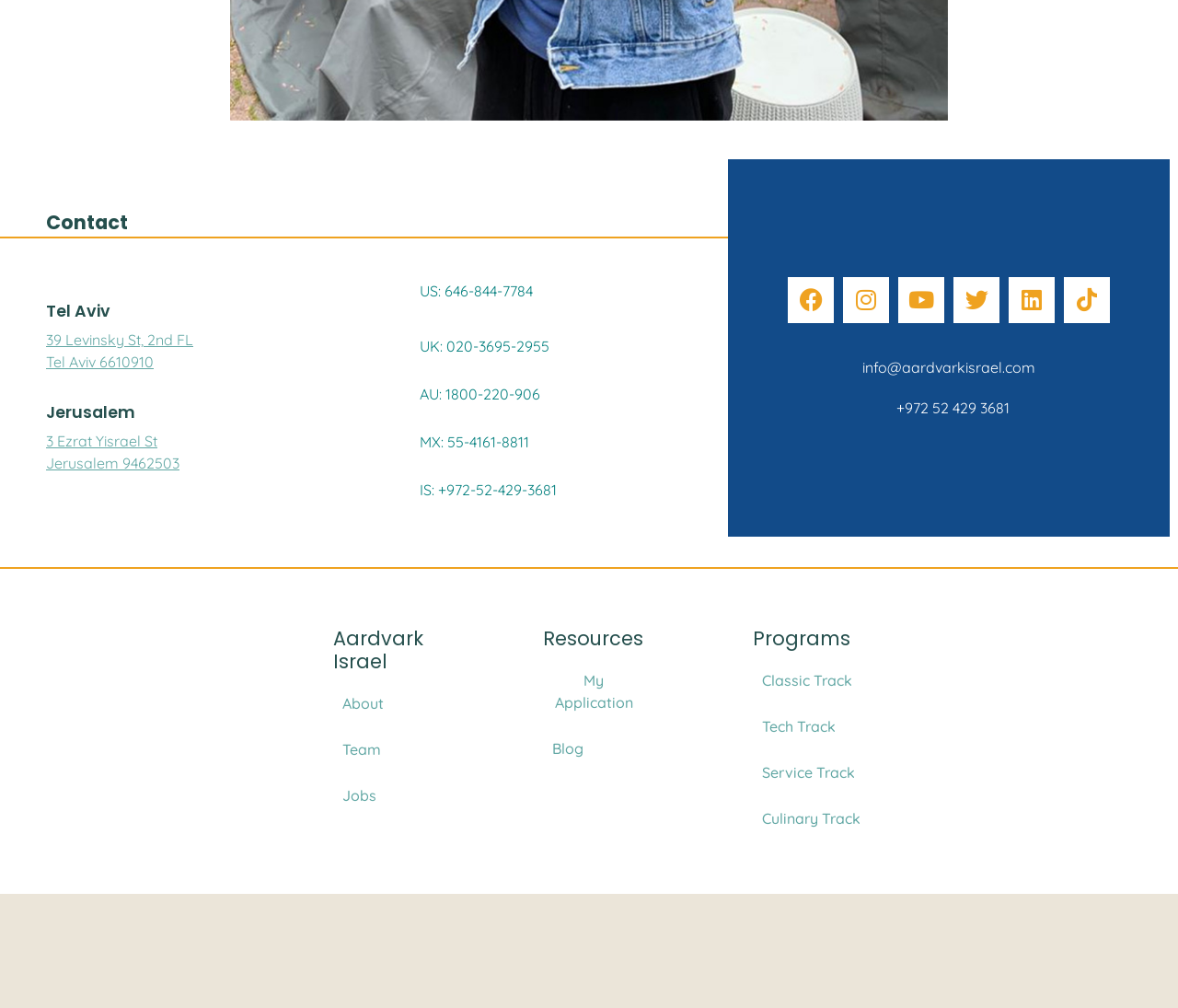Bounding box coordinates must be specified in the format (top-left x, top-left y, bottom-right x, bottom-right y). All values should be floating point numbers between 0 and 1. What are the bounding box coordinates of the UI element described as: DADDY’S GIRLS by Matthew Snyderman

None